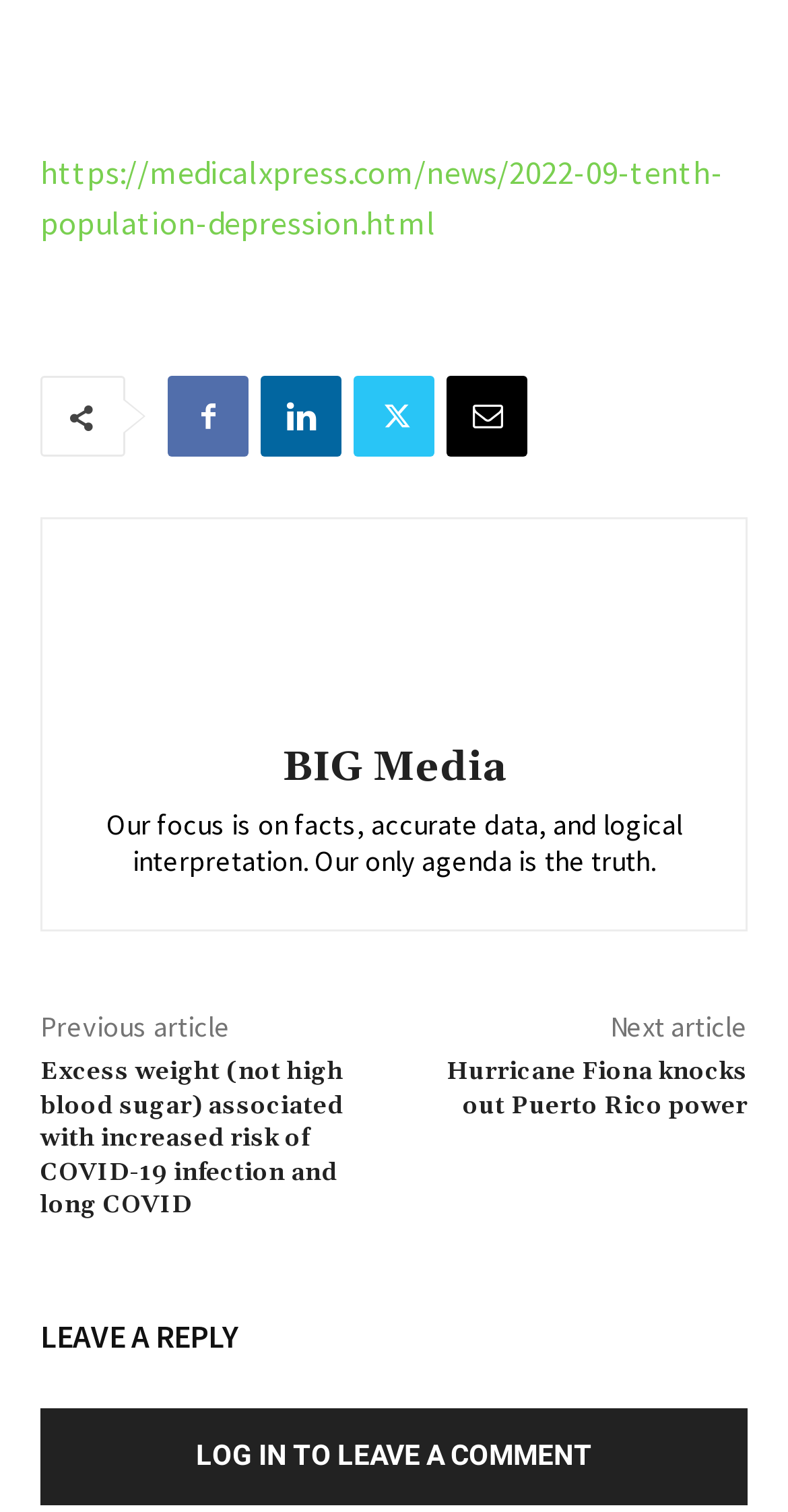Locate the bounding box coordinates of the element that should be clicked to execute the following instruction: "visit the previous article".

[0.051, 0.667, 0.292, 0.691]